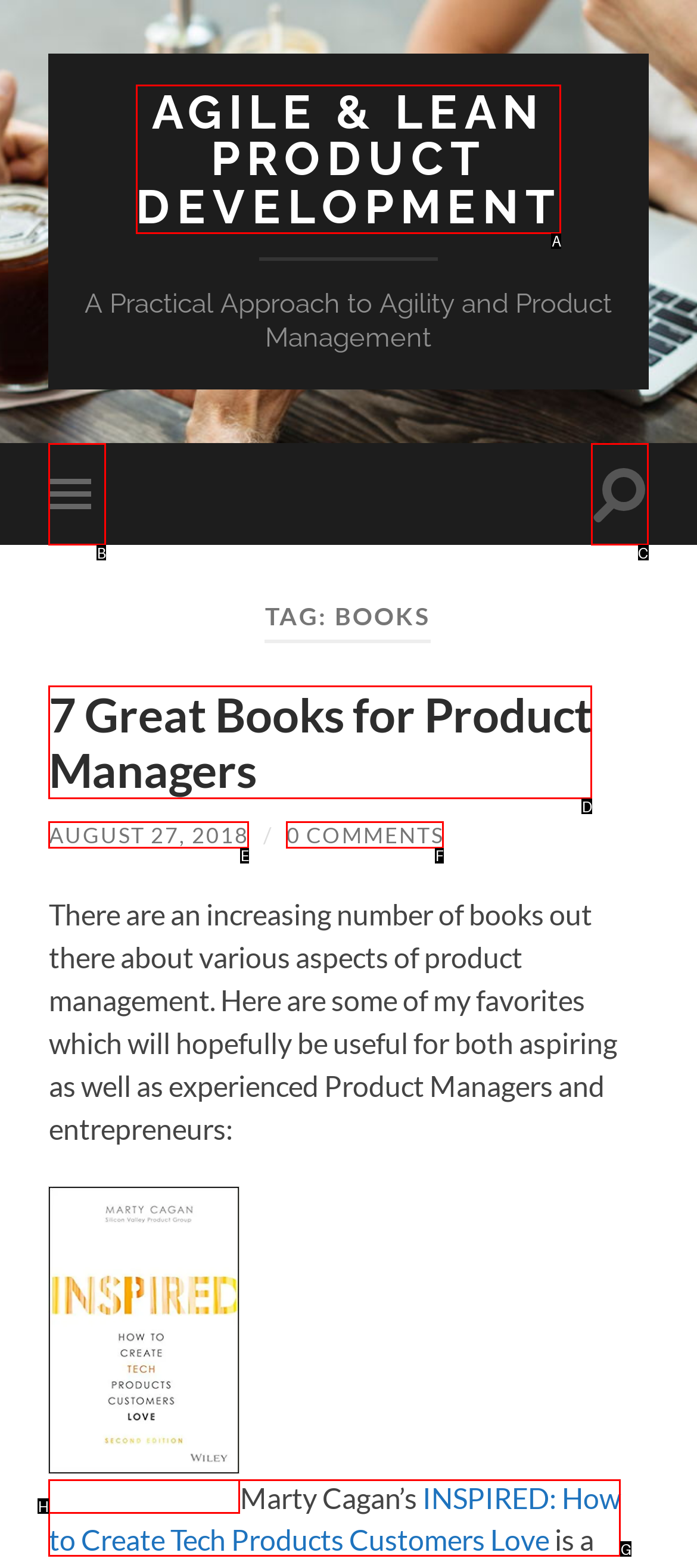Indicate the HTML element that should be clicked to perform the task: Click on the 'AGILE & LEAN PRODUCT DEVELOPMENT' link Reply with the letter corresponding to the chosen option.

A